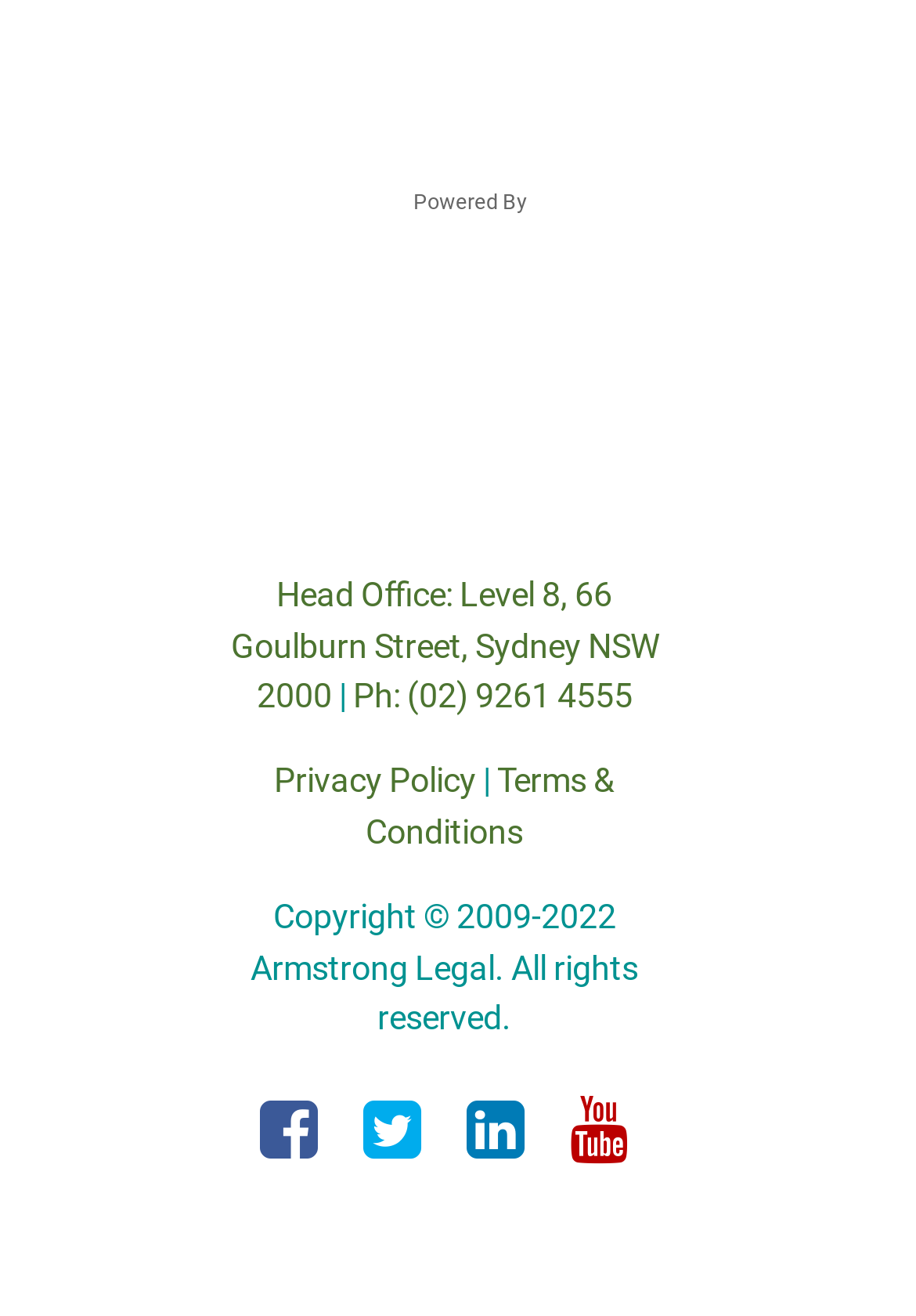Please determine the bounding box coordinates of the element to click in order to execute the following instruction: "Check the Facebook page". The coordinates should be four float numbers between 0 and 1, specified as [left, top, right, bottom].

[0.263, 0.854, 0.368, 0.884]